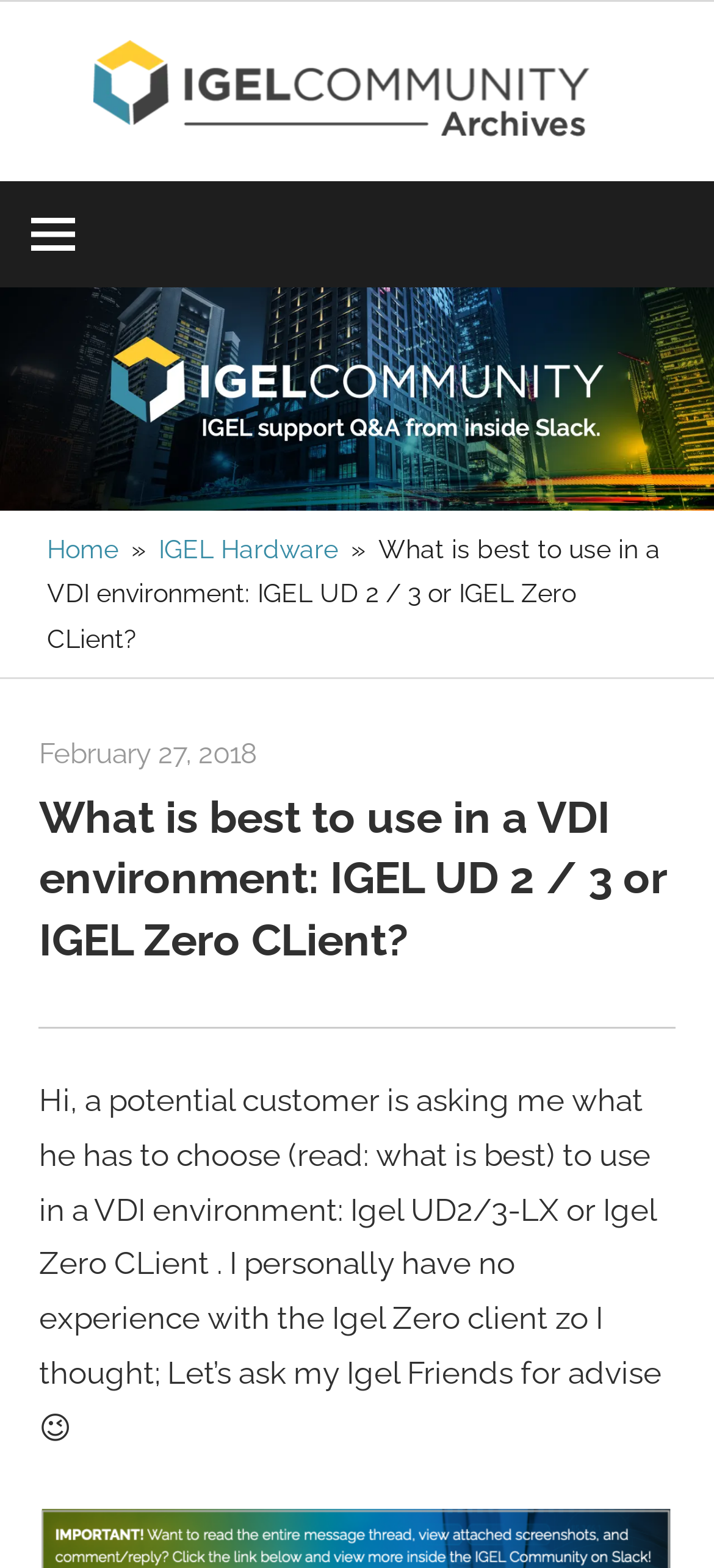Give a full account of the webpage's elements and their arrangement.

The webpage appears to be a forum or discussion page, specifically a question and answer thread. At the top left corner, there is a link to "IGEL Community Archives" accompanied by an image with the same name. Below this, there is a static text element describing the archives as "IGEL OS, UMS, ICG, UD Pocket Thin Client Support Archives".

On the top right corner, there is a button with no text, which controls a primary menu. Next to it, there is a large image that spans the entire width of the page, also labeled as "IGEL Community Archives".

Below the image, there is a navigation section with breadcrumbs, containing links to "Home" and "IGEL Hardware". The main content of the page is a question posed by a user, which is also the title of the page: "What is best to use in a VDI environment: IGEL UD 2 / 3 or IGEL Zero CLient?". This title is repeated as a header and a static text element.

The question is followed by a timestamp, "February 27, 2018", and a link to "IGEL Community Archives" again. The main text of the question is a paragraph that explains the user's situation and asks for advice from others. The text is positioned below the title and timestamp, and spans most of the width of the page.